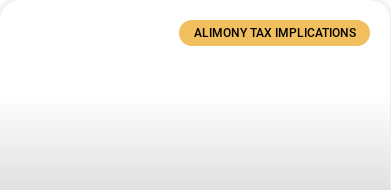What is the purpose of the graphical element?
Using the screenshot, give a one-word or short phrase answer.

Educational